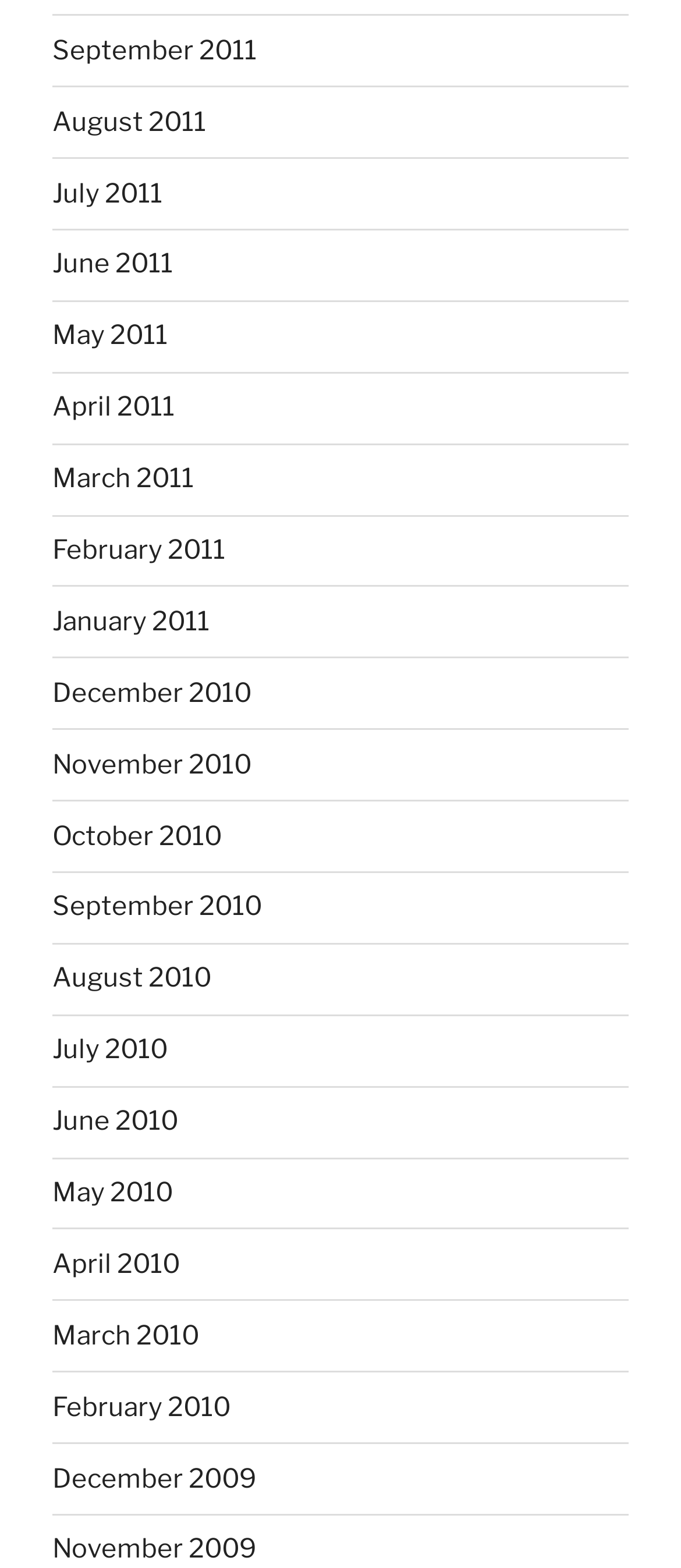Please identify the bounding box coordinates of the area that needs to be clicked to fulfill the following instruction: "view September 2011."

[0.077, 0.022, 0.377, 0.042]